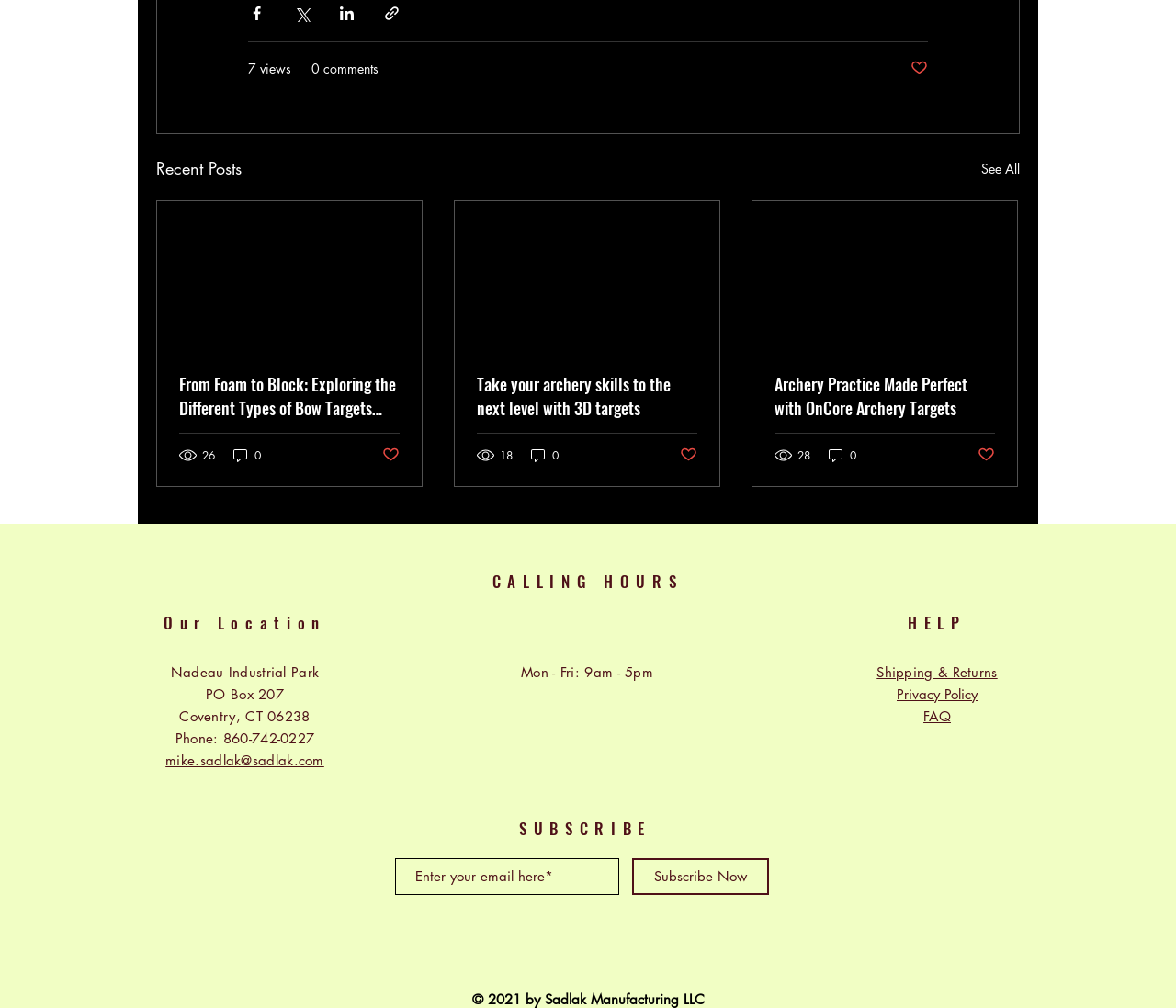Select the bounding box coordinates of the element I need to click to carry out the following instruction: "Share via Facebook".

[0.211, 0.005, 0.226, 0.022]